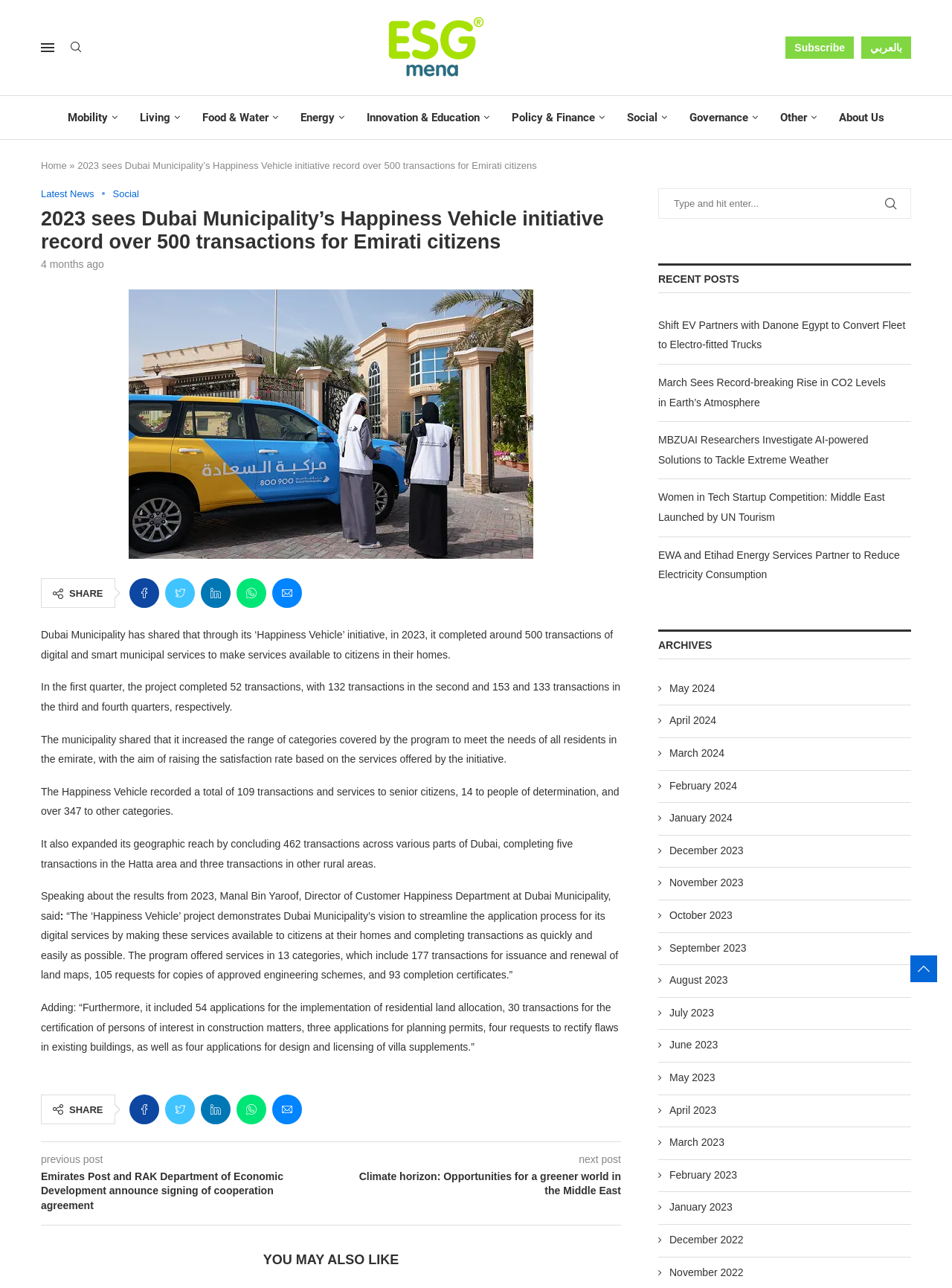Locate the bounding box coordinates of the clickable part needed for the task: "Share on Facebook".

[0.136, 0.449, 0.168, 0.472]